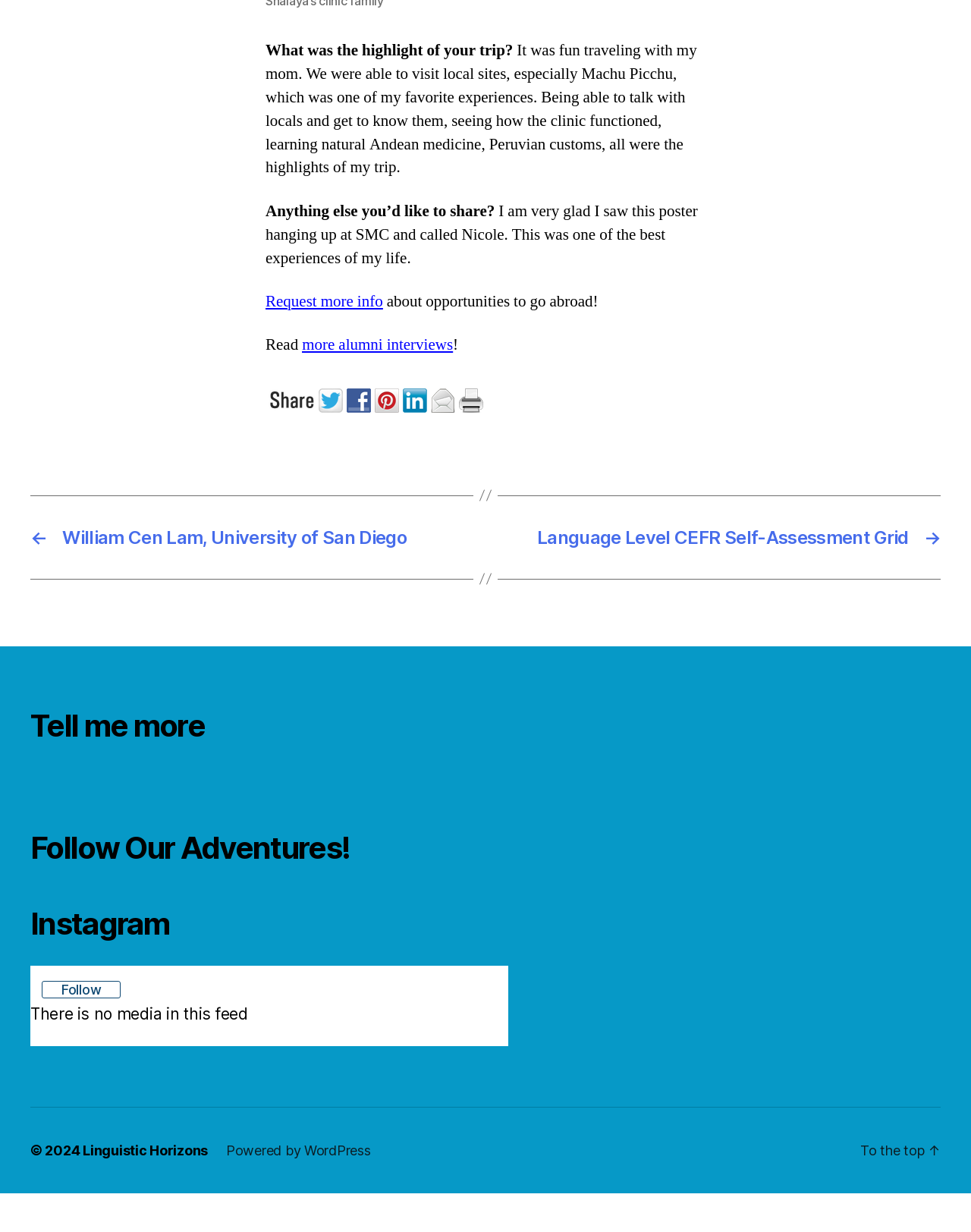What is the copyright year mentioned at the bottom of the page?
Make sure to answer the question with a detailed and comprehensive explanation.

The copyright year is mentioned in the StaticText element at the bottom of the page, which says '© 2024'. This suggests that the webpage is copyrighted and the copyright is valid until 2024.